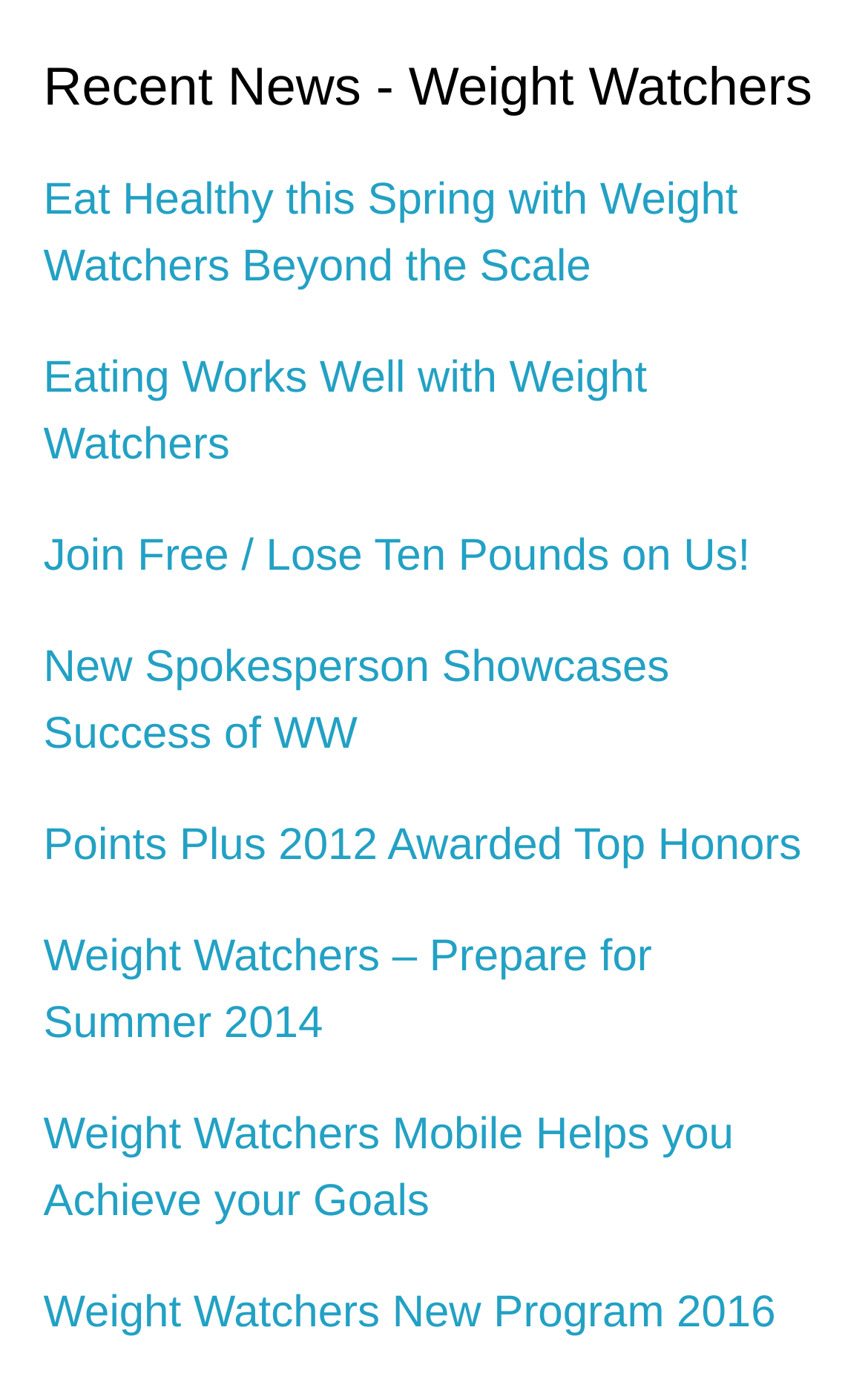How many news links are on this page?
Please respond to the question with a detailed and informative answer.

I counted the number of link elements with OCR text starting from 'Eat Healthy...' to 'Weight Watchers New Program 2016', and found 9 links.